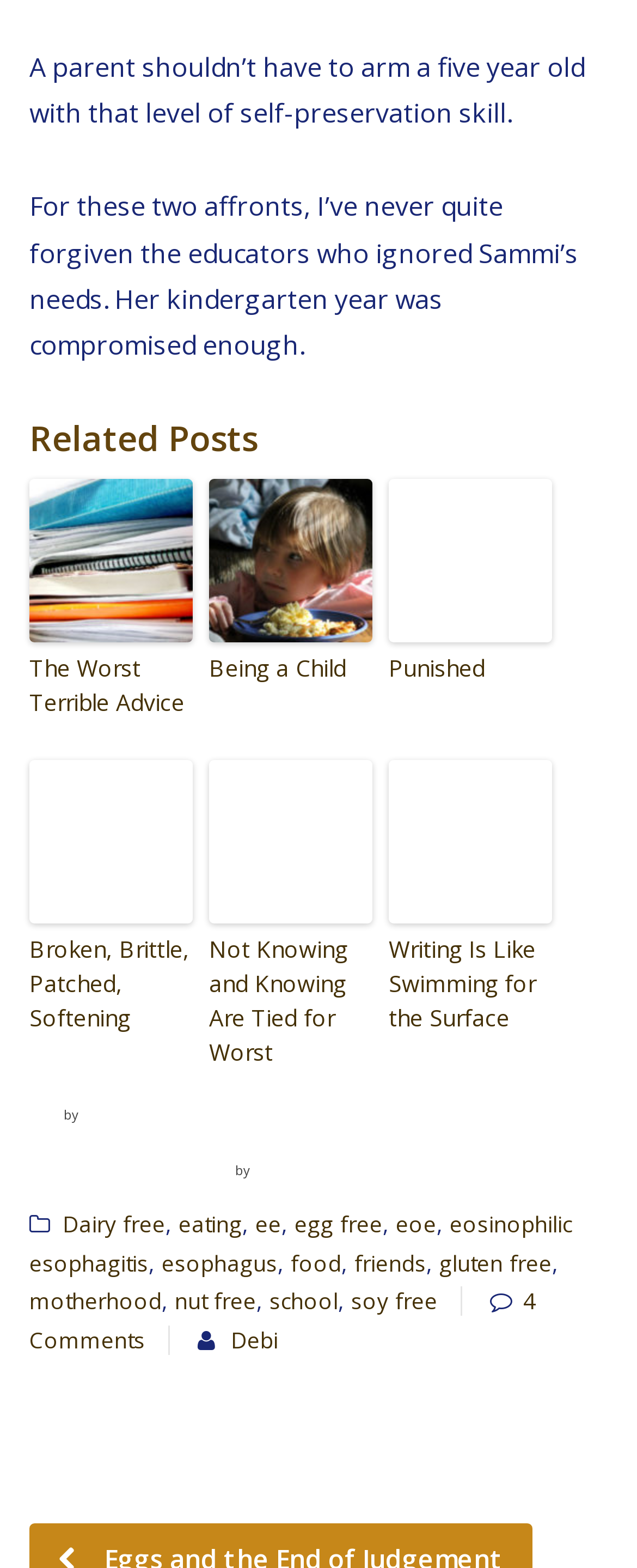Please study the image and answer the question comprehensively:
What is the topic of the related posts?

Based on the webpage, the related posts section contains links to different articles or blog posts. The topics of these posts vary, including 'The Worst Terrible Advice', 'Being a Child', 'Punished', and others. Therefore, the topic of the related posts is various.